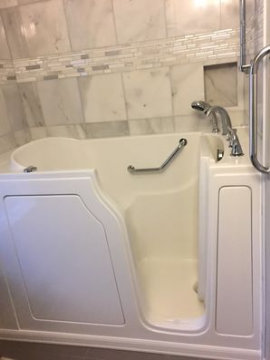Using the information in the image, could you please answer the following question in detail:
What material are the surrounding walls adorned with?

The surrounding walls of the bathroom are adorned with elegant marble tiles, which enhance the overall aesthetic of the bathroom and provide a luxurious feel.